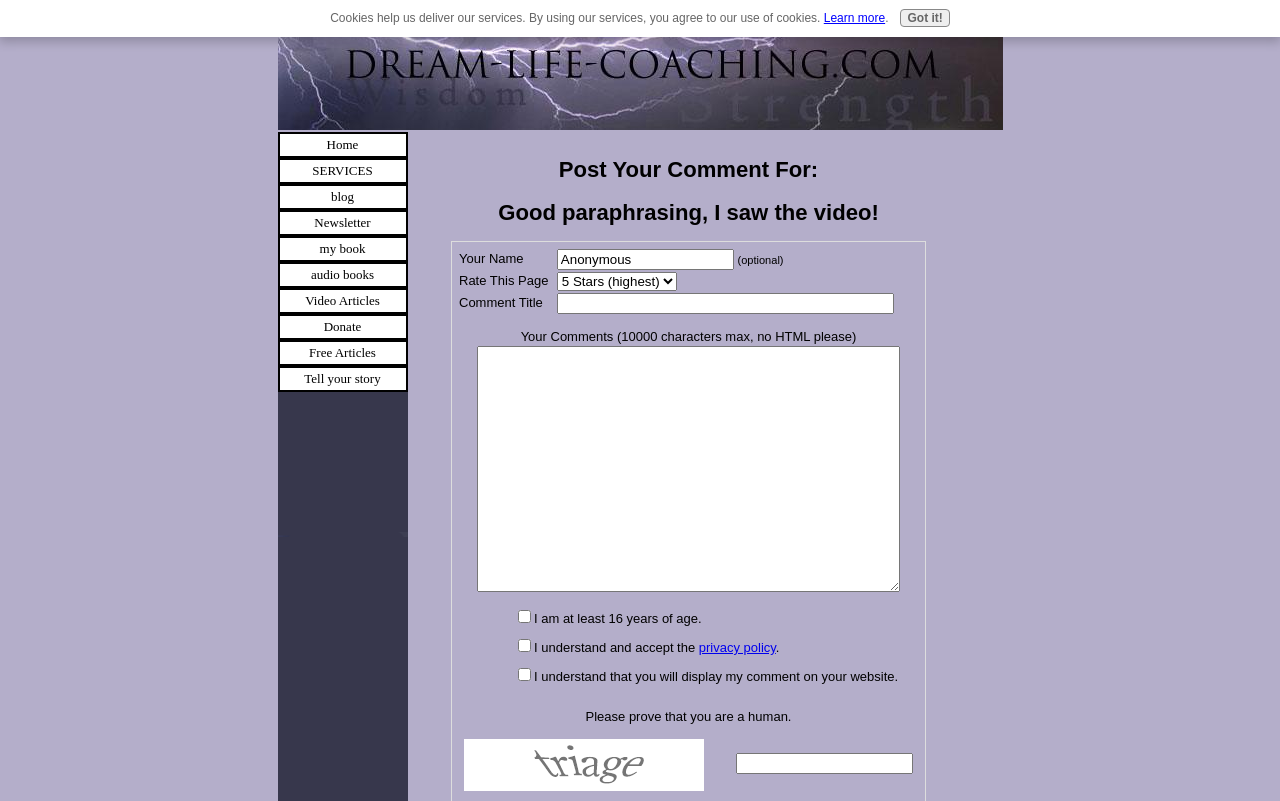Identify the bounding box coordinates of the section to be clicked to complete the task described by the following instruction: "Write your comments". The coordinates should be four float numbers between 0 and 1, formatted as [left, top, right, bottom].

[0.373, 0.432, 0.703, 0.739]